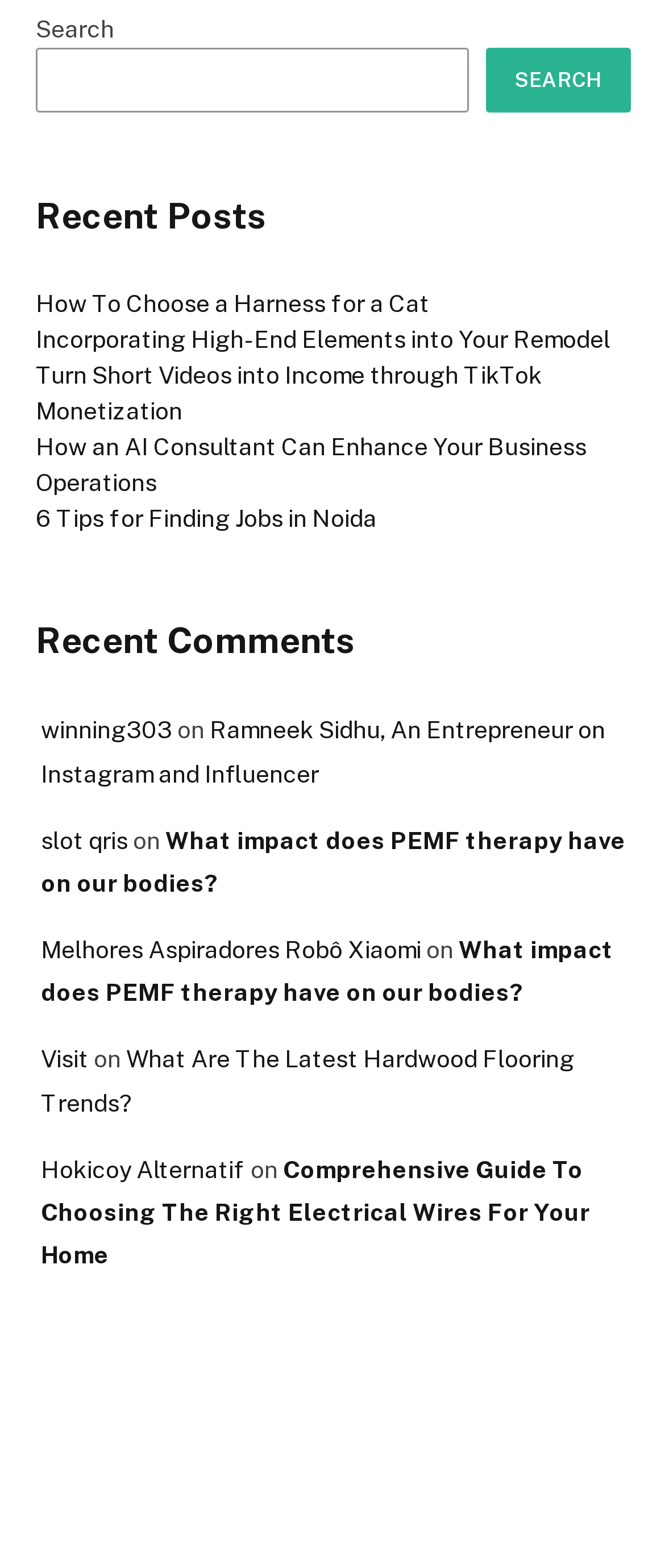What is the title of the first recent post?
Provide a detailed and extensive answer to the question.

I looked at the first link under the 'Recent Posts' heading, and its text is 'How To Choose a Harness for a Cat'.